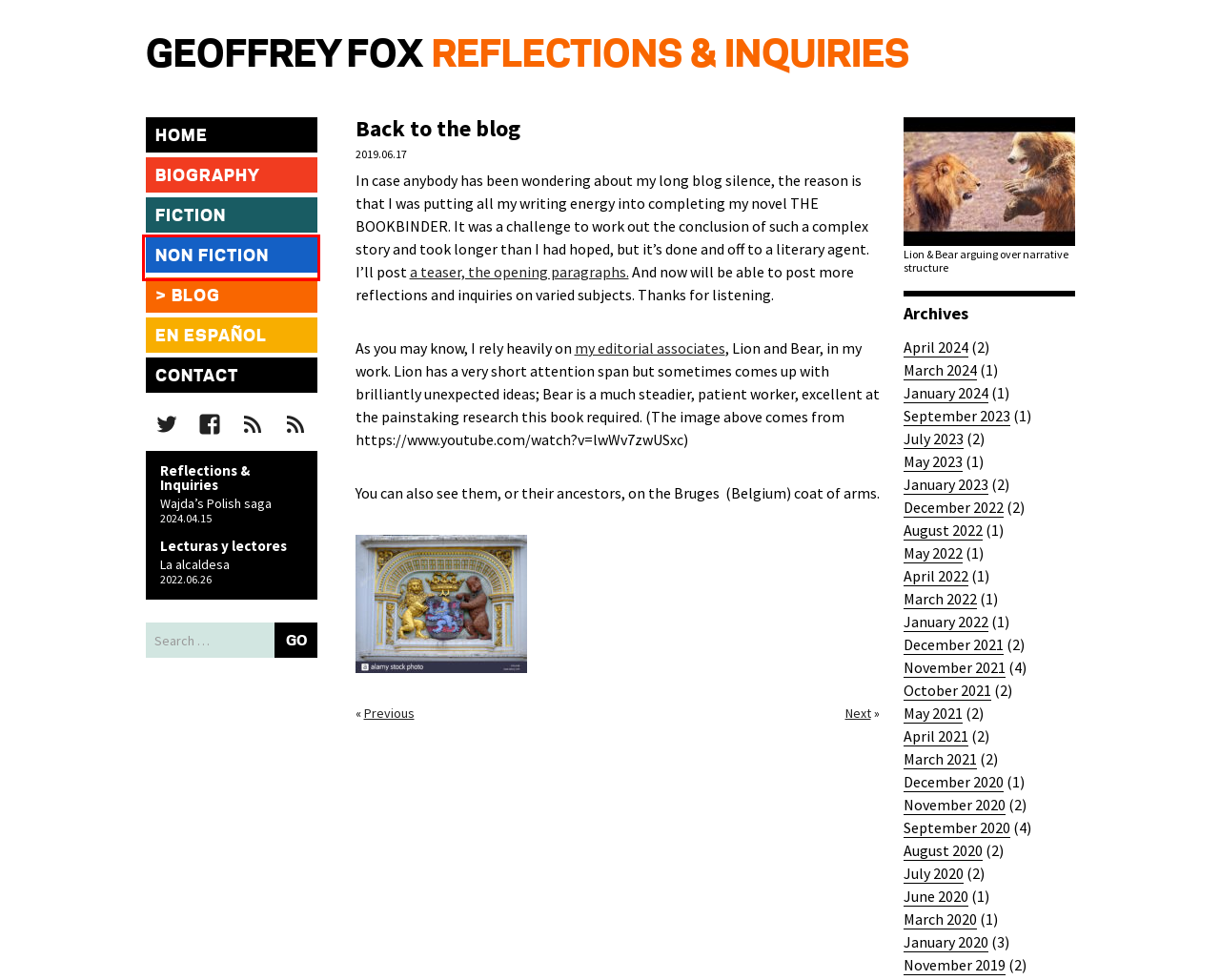Please examine the screenshot provided, which contains a red bounding box around a UI element. Select the webpage description that most accurately describes the new page displayed after clicking the highlighted element. Here are the candidates:
A. Contact - Geoffrey Fox
B. Hispanic Nation - Geoffrey Fox
C. Geoffrey Fox
D. Geoffrey Fox - Literature & Society
E. Riches of the Lowlands in Rembrandt's time - Geoffrey Fox
F. Résumé - Geoffrey Fox
G. Wajda's Polish saga - Geoffrey Fox
H. Reflections & Inquiries - Geoffrey Fox

B